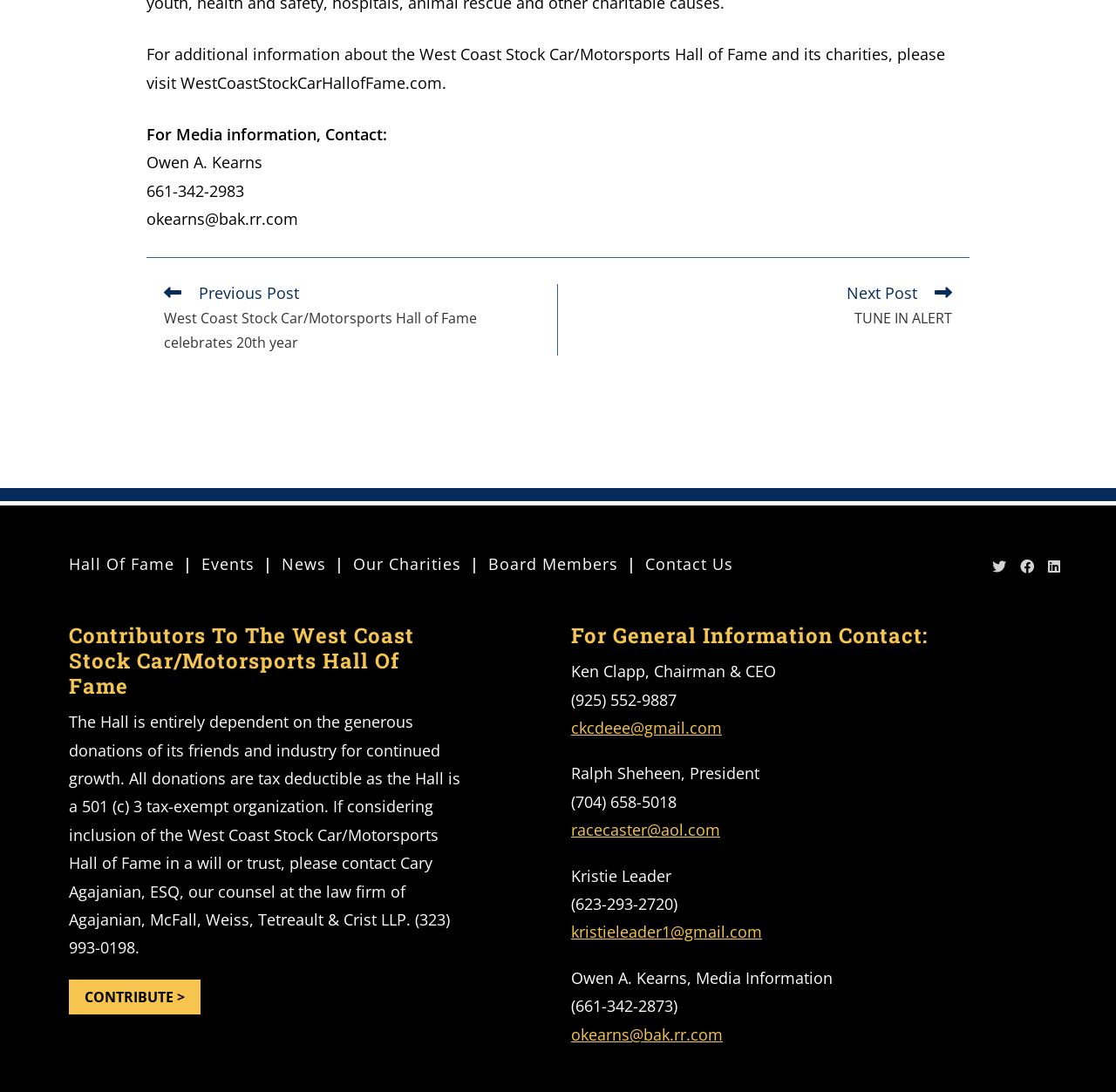How many navigation links are available?
Provide a fully detailed and comprehensive answer to the question.

I counted the number of link elements within the contentinfo element and found that there are six links to 'Hall Of Fame', 'Events', 'News', 'Our Charities', 'Board Members', and 'Contact Us'.